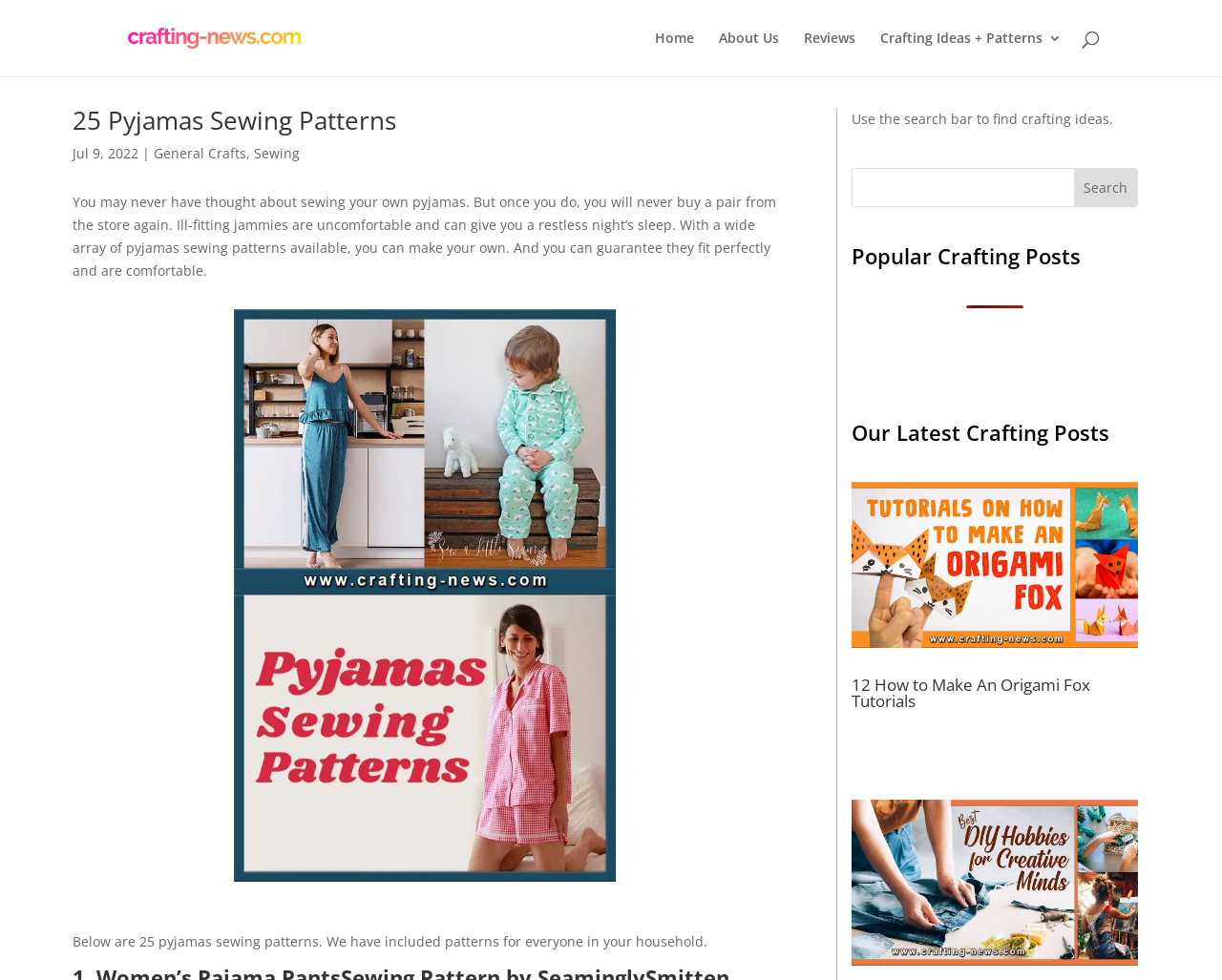Predict the bounding box coordinates for the UI element described as: "name="s"". The coordinates should be four float numbers between 0 and 1, presented as [left, top, right, bottom].

[0.698, 0.173, 0.879, 0.211]